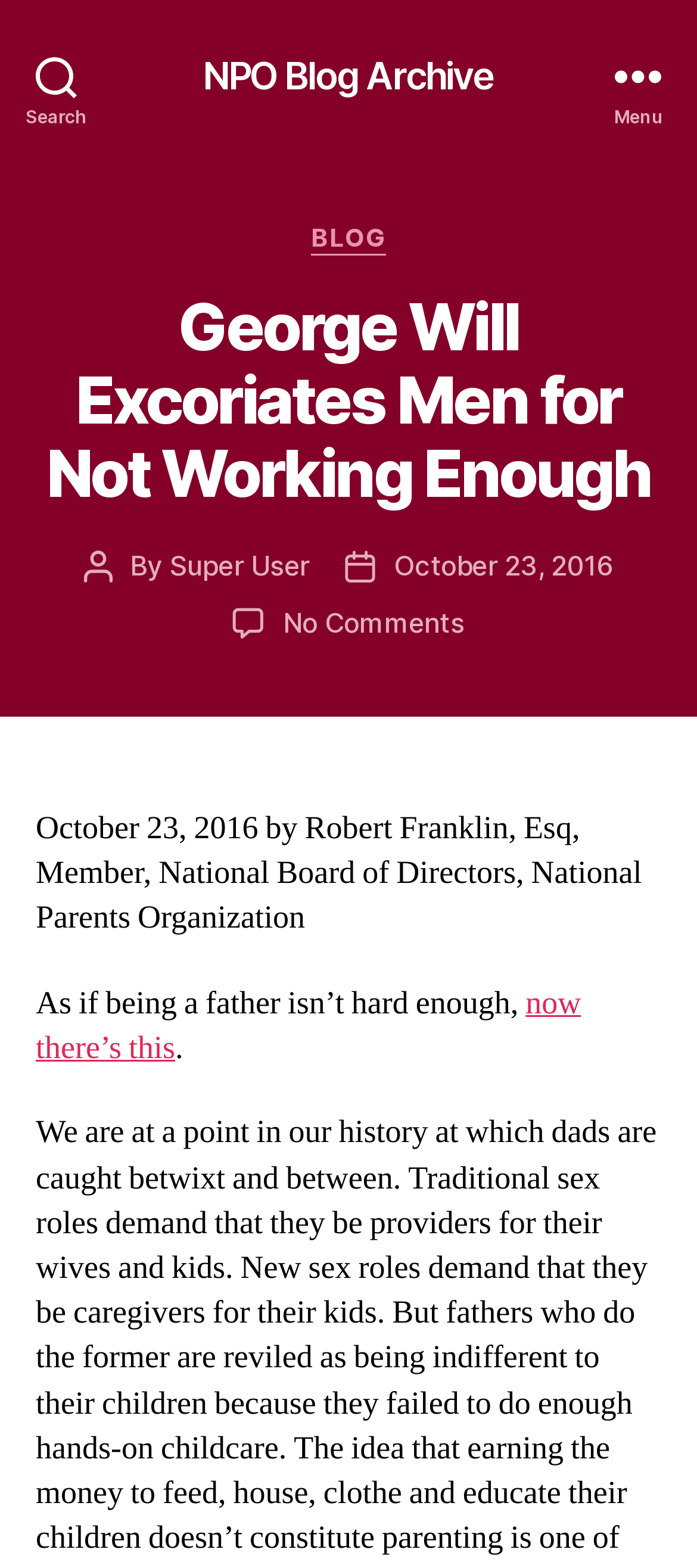Please provide a comprehensive response to the question below by analyzing the image: 
When was the blog post published?

I found the publication date of the blog post by looking at the text below the main heading, where it says 'October 23, 2016'.